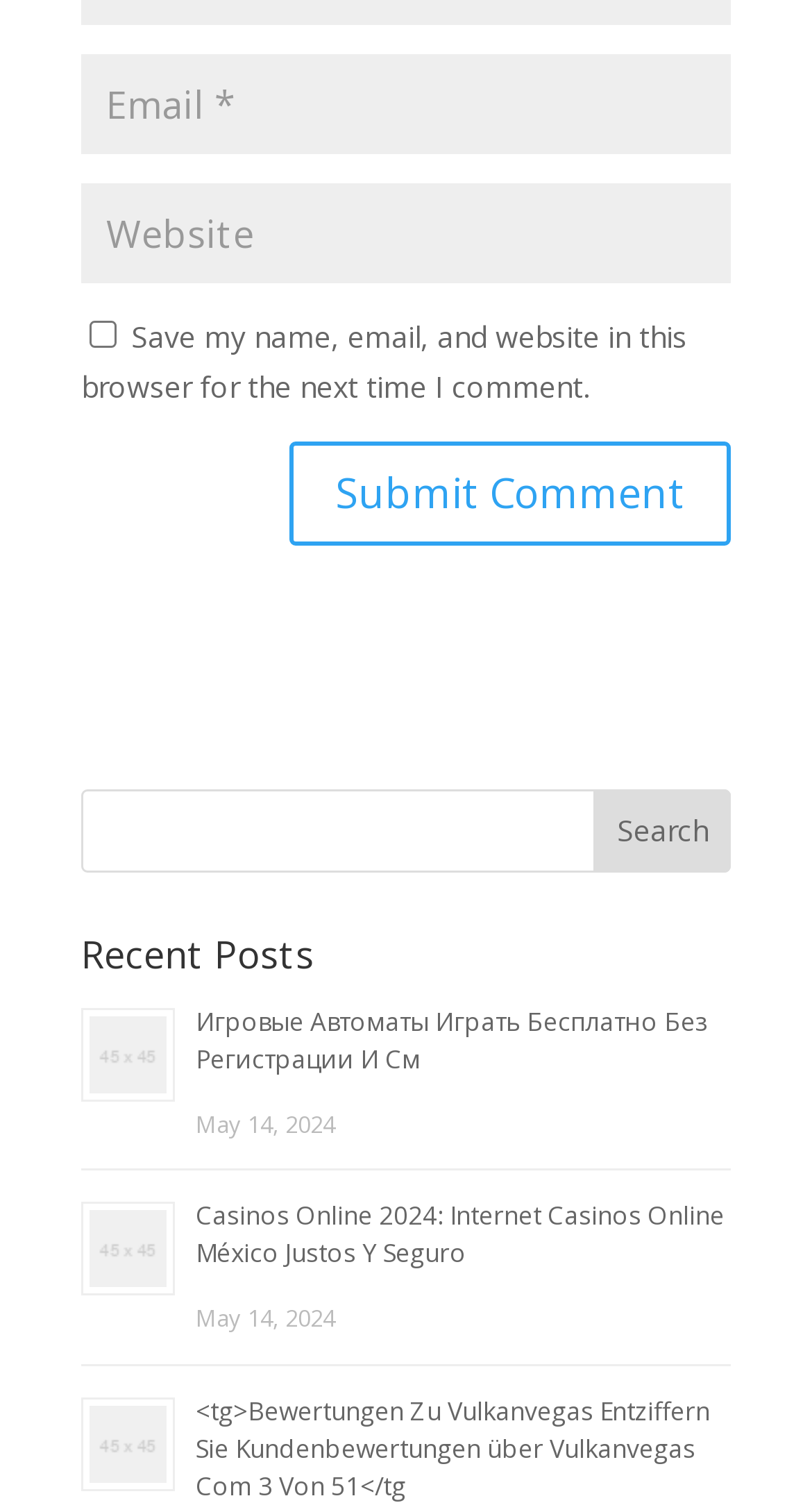Answer the following inquiry with a single word or phrase:
What is the function of the button at the bottom of the page?

Search